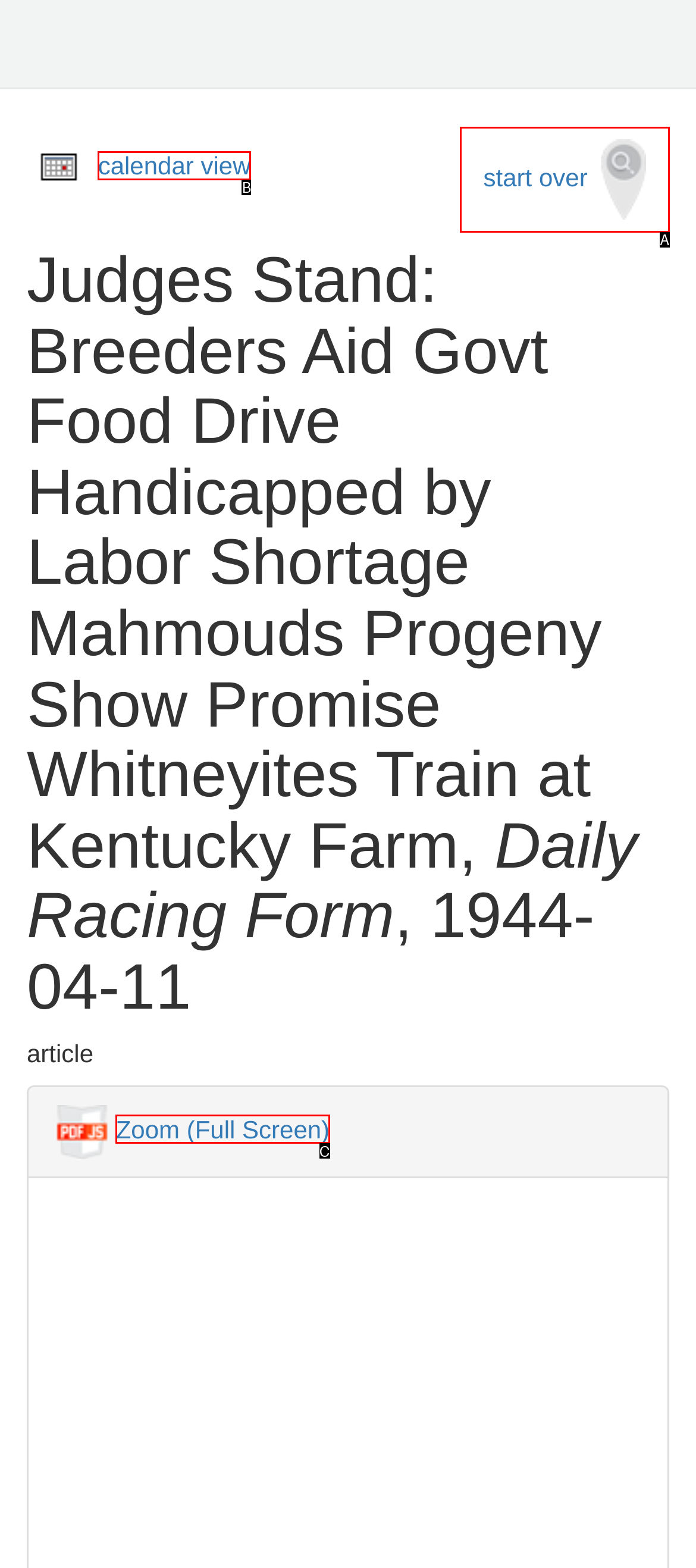From the provided options, which letter corresponds to the element described as: calendar view
Answer with the letter only.

B